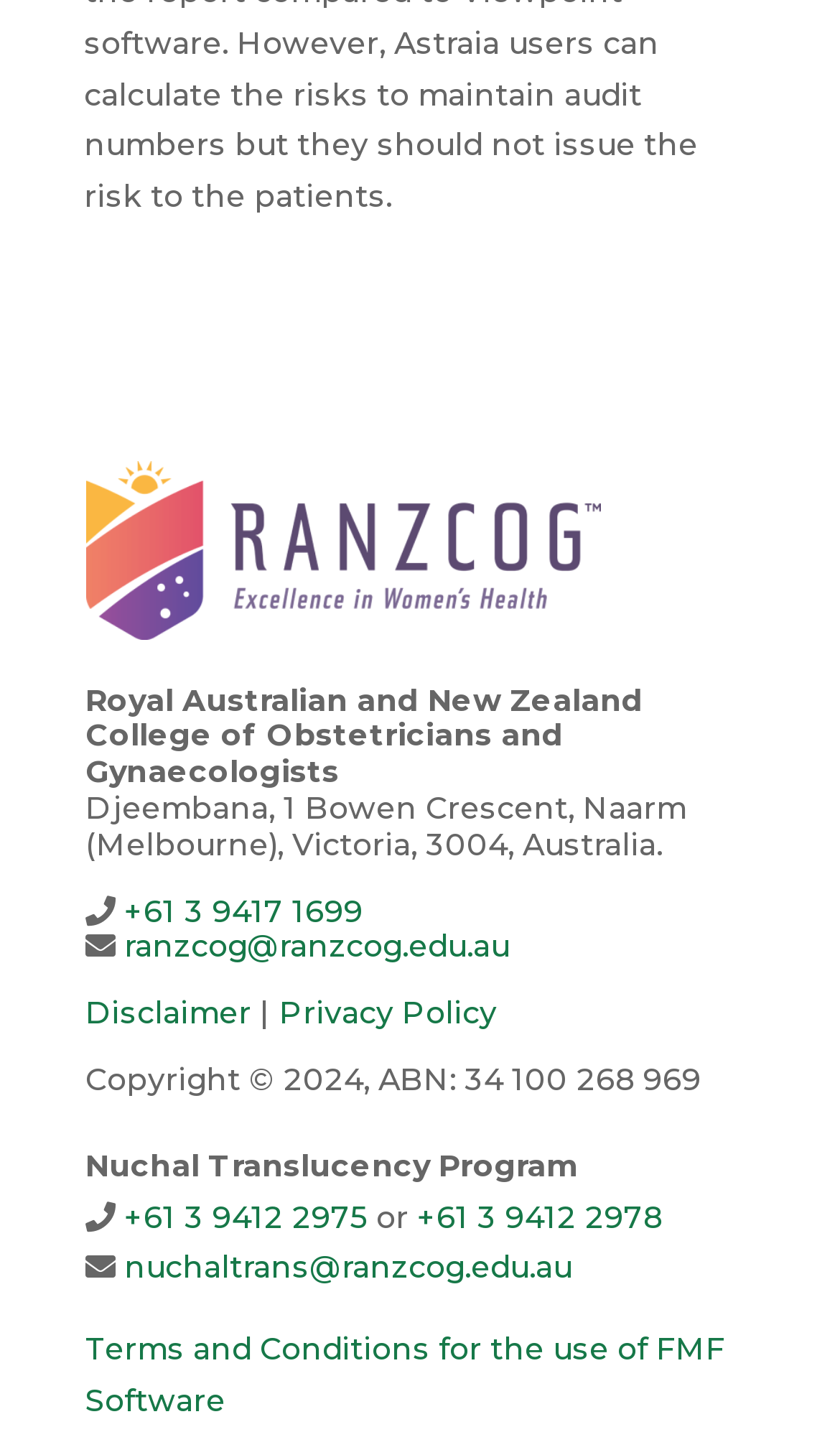What is the address of the college?
Refer to the image and provide a detailed answer to the question.

The address of the college can be found in the StaticText element with the text 'Djeembana, 1 Bowen Crescent, Naarm (Melbourne), Victoria, 3004, Australia' at coordinates [0.101, 0.542, 0.817, 0.594].